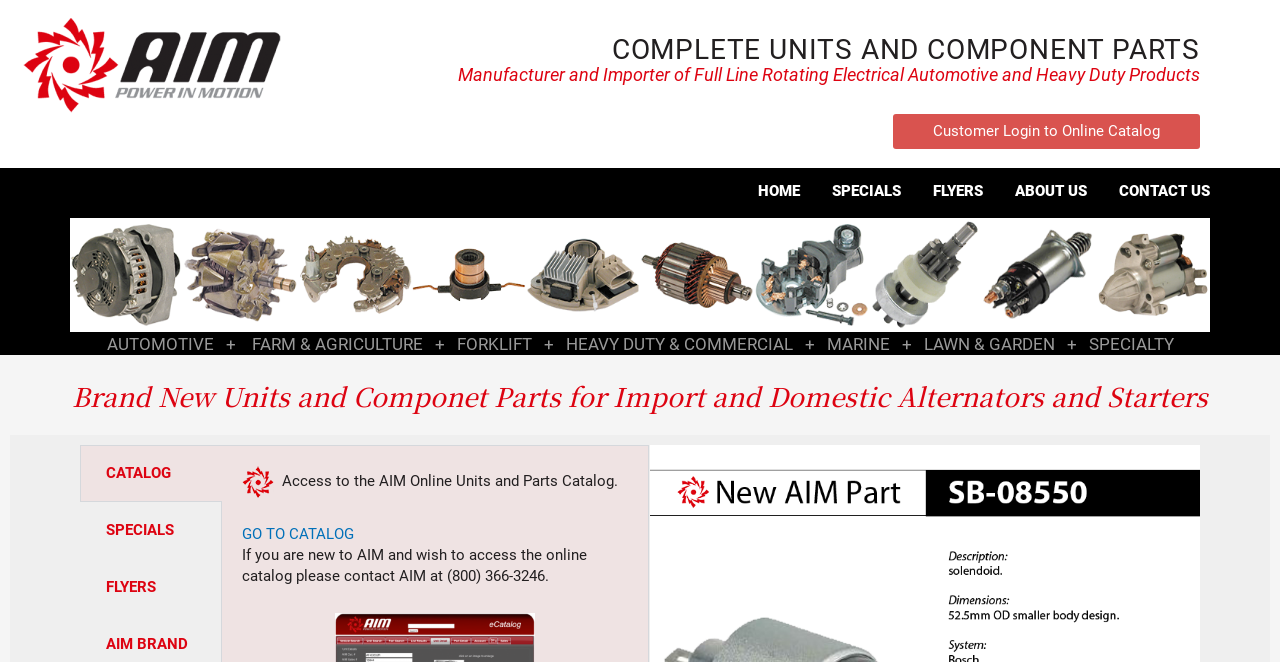Provide a comprehensive description of the webpage.

The webpage is the homepage of AIM, Inc., a manufacturer and importer of rotating electrical automotive and heavy-duty products. At the top left corner, there is an AIM logo image with a link to the homepage. Below the logo, there are two lines of text describing the company's products and services.

On the top right corner, there is a customer login link to access the online catalog. Below it, there are five navigation links: HOME, SPECIALS, FLYERS, ABOUT US, and CONTACT US.

In the middle of the page, there are 10 figures, each containing an image and a link to a specific product. These figures are arranged in two rows, with five figures in each row. The products appear to be various types of automotive and heavy-duty parts.

Below the product figures, there is a heading that reads "Brand New Units and Component Parts for Import and Domestic Alternators and Starters". This heading is followed by a tab section with three tabs: CATALOG, SPECIALS, and FLYERS. The CATALOG tab is currently selected and expanded, showing a brief description of the online catalog and a link to access it. The other two tabs are not selected and do not show their content.

At the bottom of the page, there is a static text describing the various industries that AIM serves, including automotive, farm and agriculture, forklift, heavy-duty and commercial, marine, lawn and garden, and specialty.